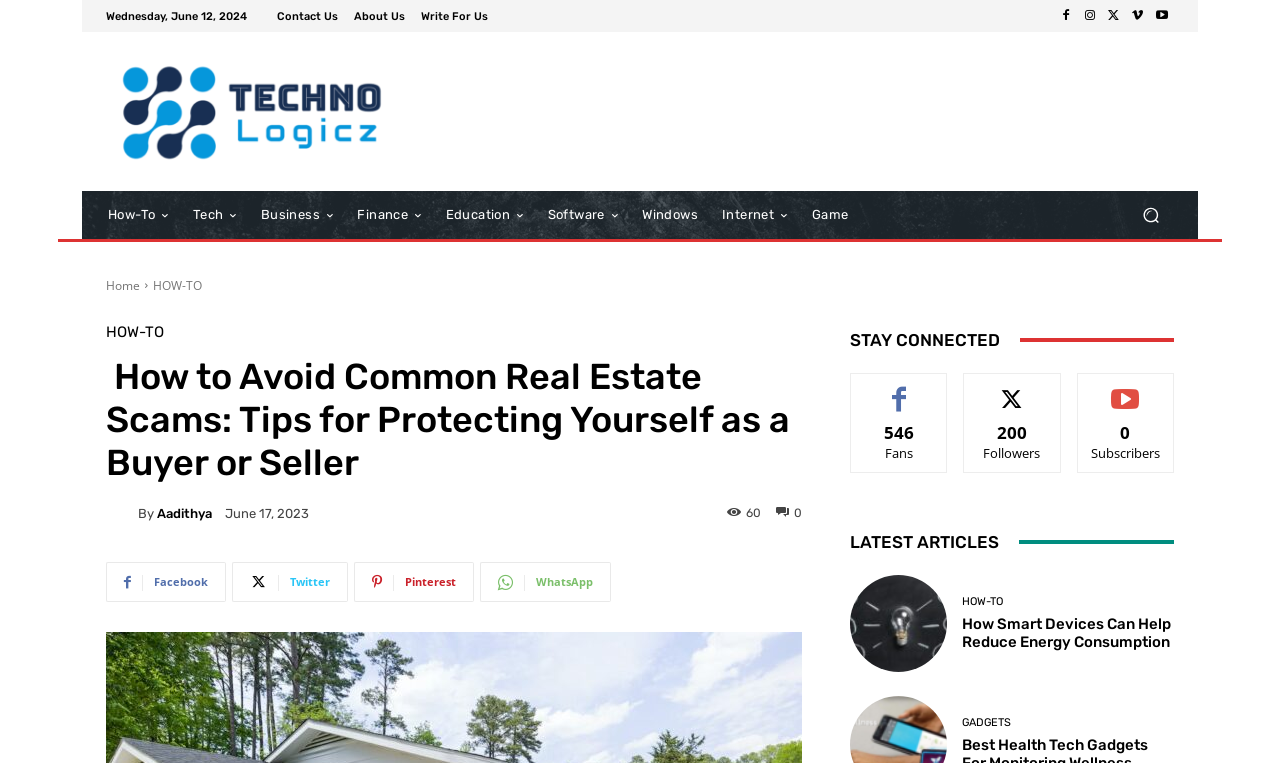Please find the bounding box for the UI component described as follows: "Write For Us".

[0.329, 0.014, 0.381, 0.028]